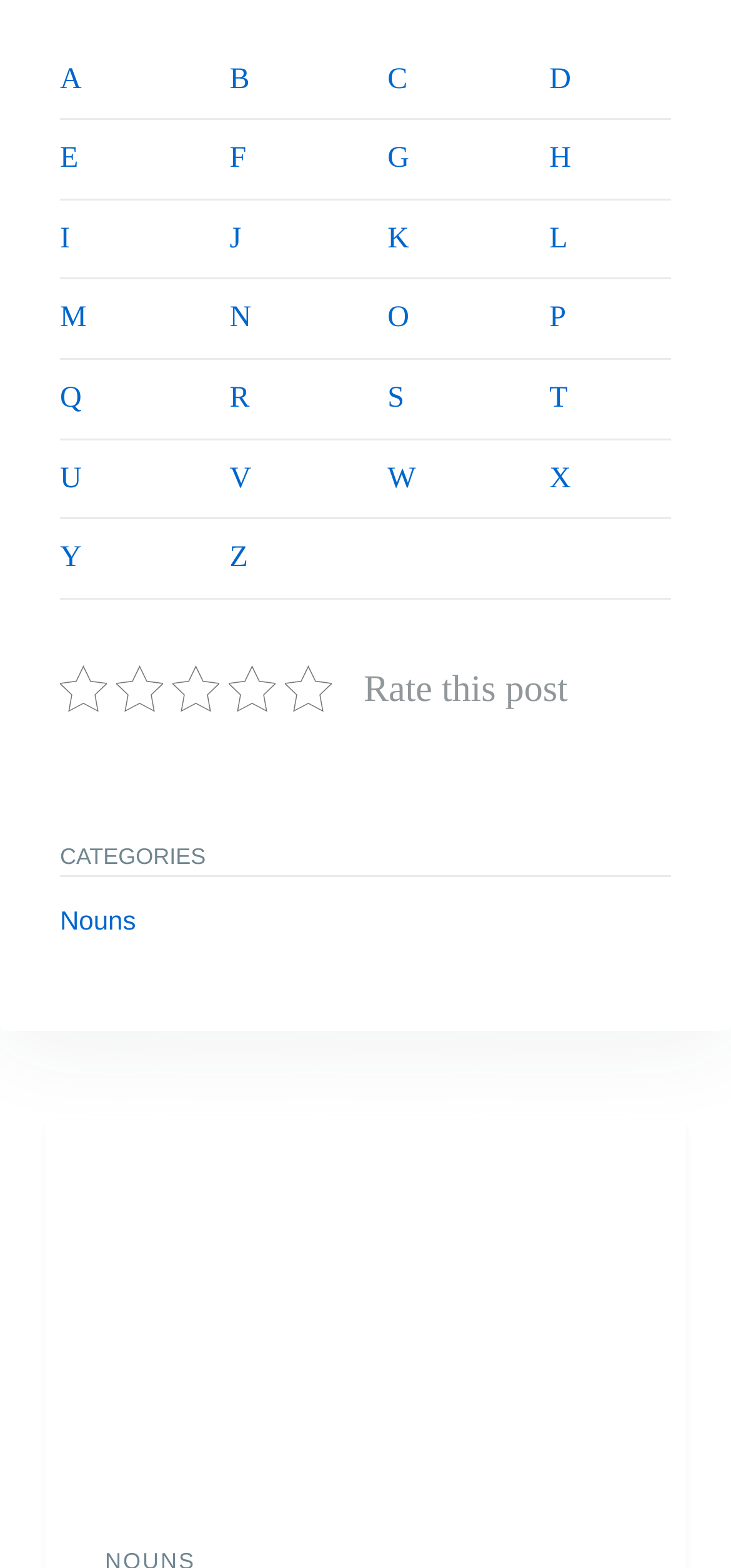Please identify the coordinates of the bounding box for the clickable region that will accomplish this instruction: "Click on link Nouns".

[0.082, 0.577, 0.186, 0.596]